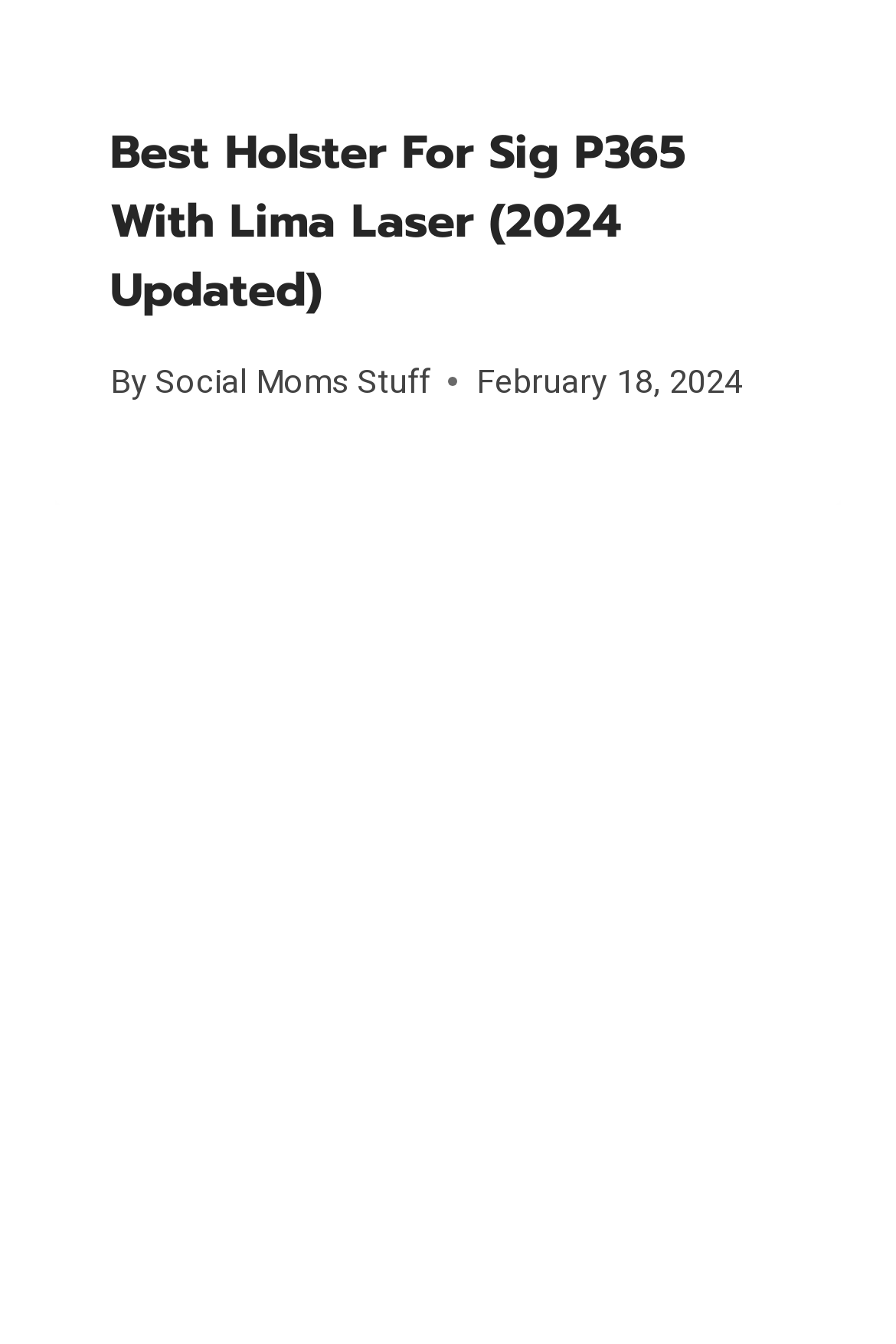Provide a one-word or brief phrase answer to the question:
What is the name of the author?

Social Moms Stuff